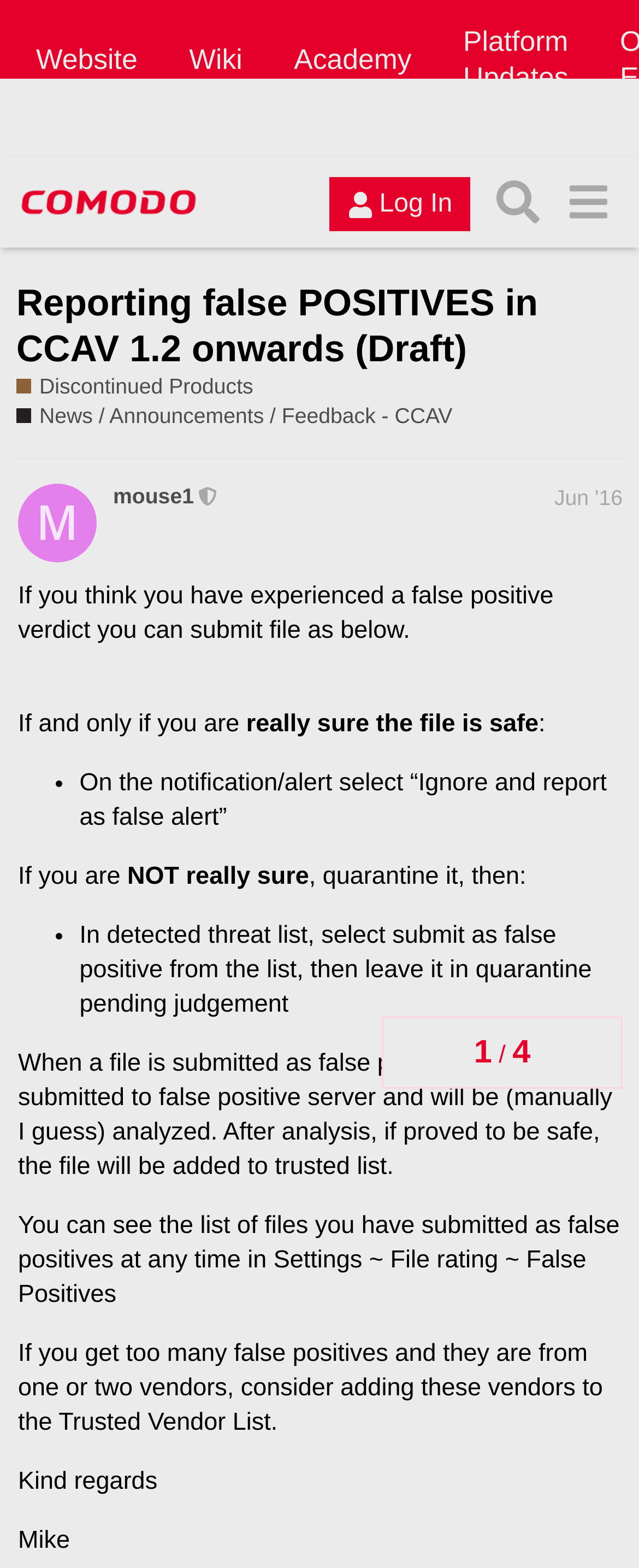Answer the following query concisely with a single word or phrase:
What is the purpose of submitting a file on this webpage?

Report false positive verdict